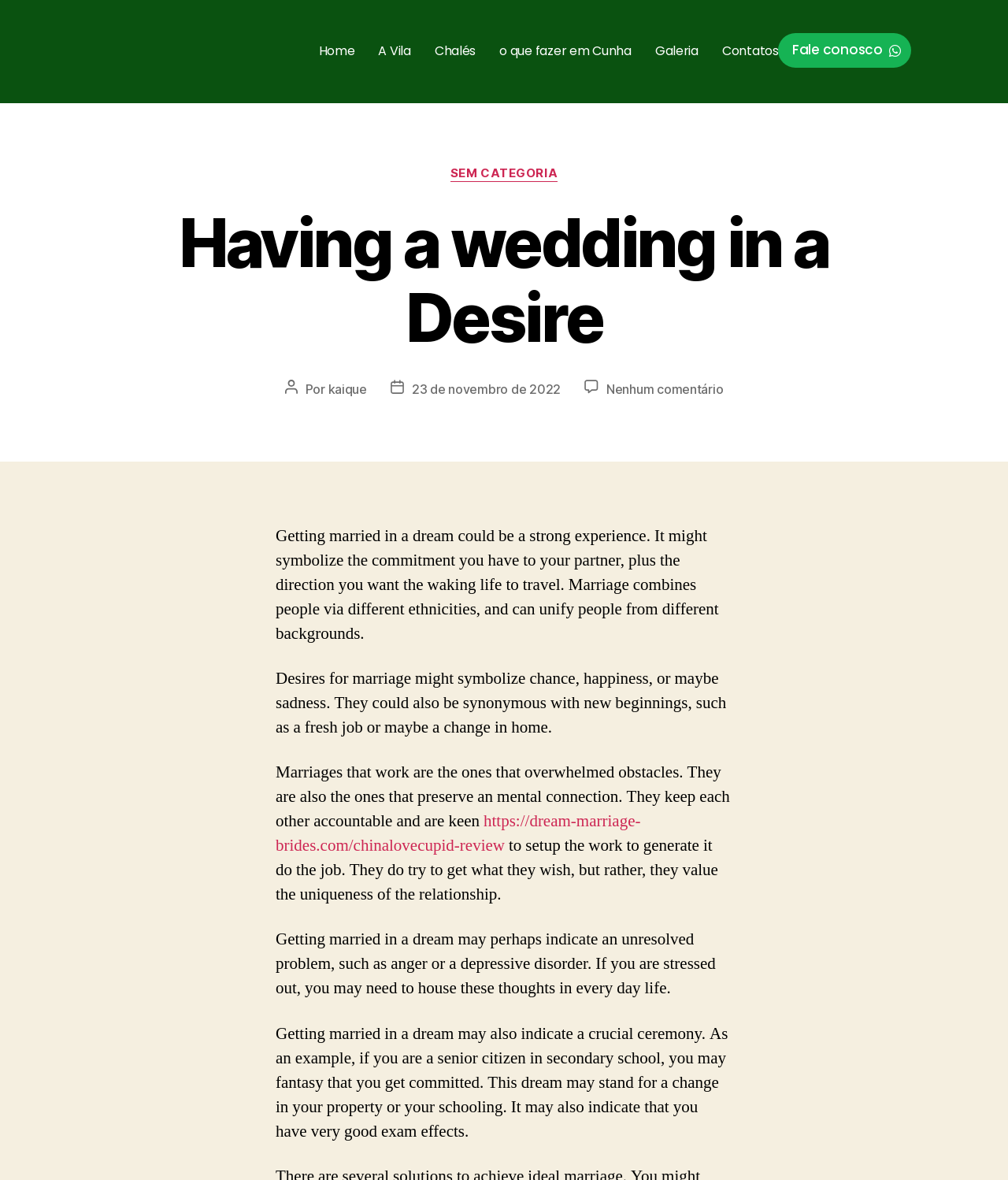Can you look at the image and give a comprehensive answer to the question:
What is the main topic of this webpage?

Based on the heading 'Having a wedding in a Desire' and the static text contents, it is clear that the main topic of this webpage is about the meaning and interpretation of having a wedding in a dream.